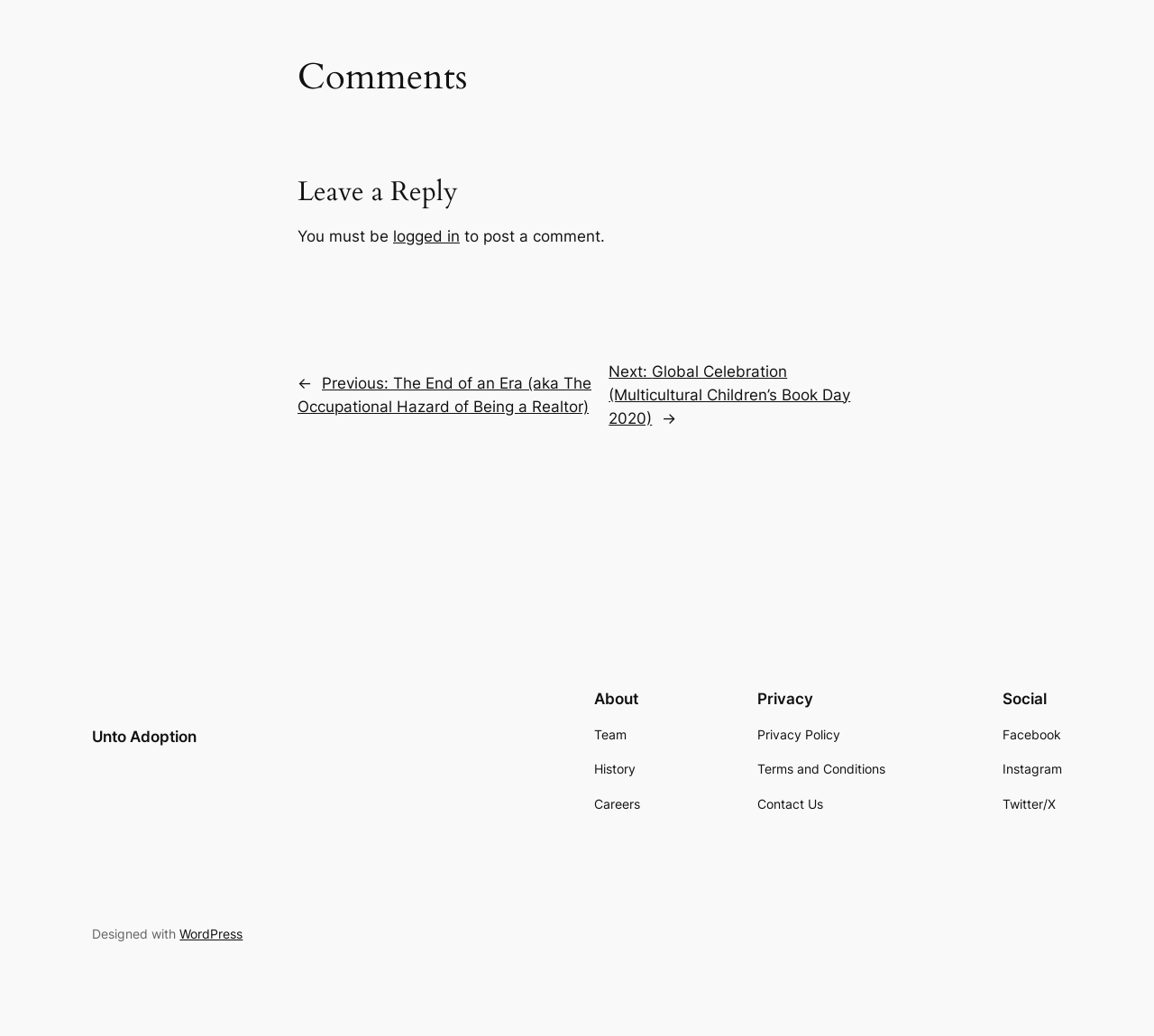Examine the image and give a thorough answer to the following question:
What is the title of the first post?

I found the title of the first post by looking at the navigation section 'Posts' and finding the link 'Previous: The End of an Era (aka The Occupational Hazard of Being a Realtor)'.